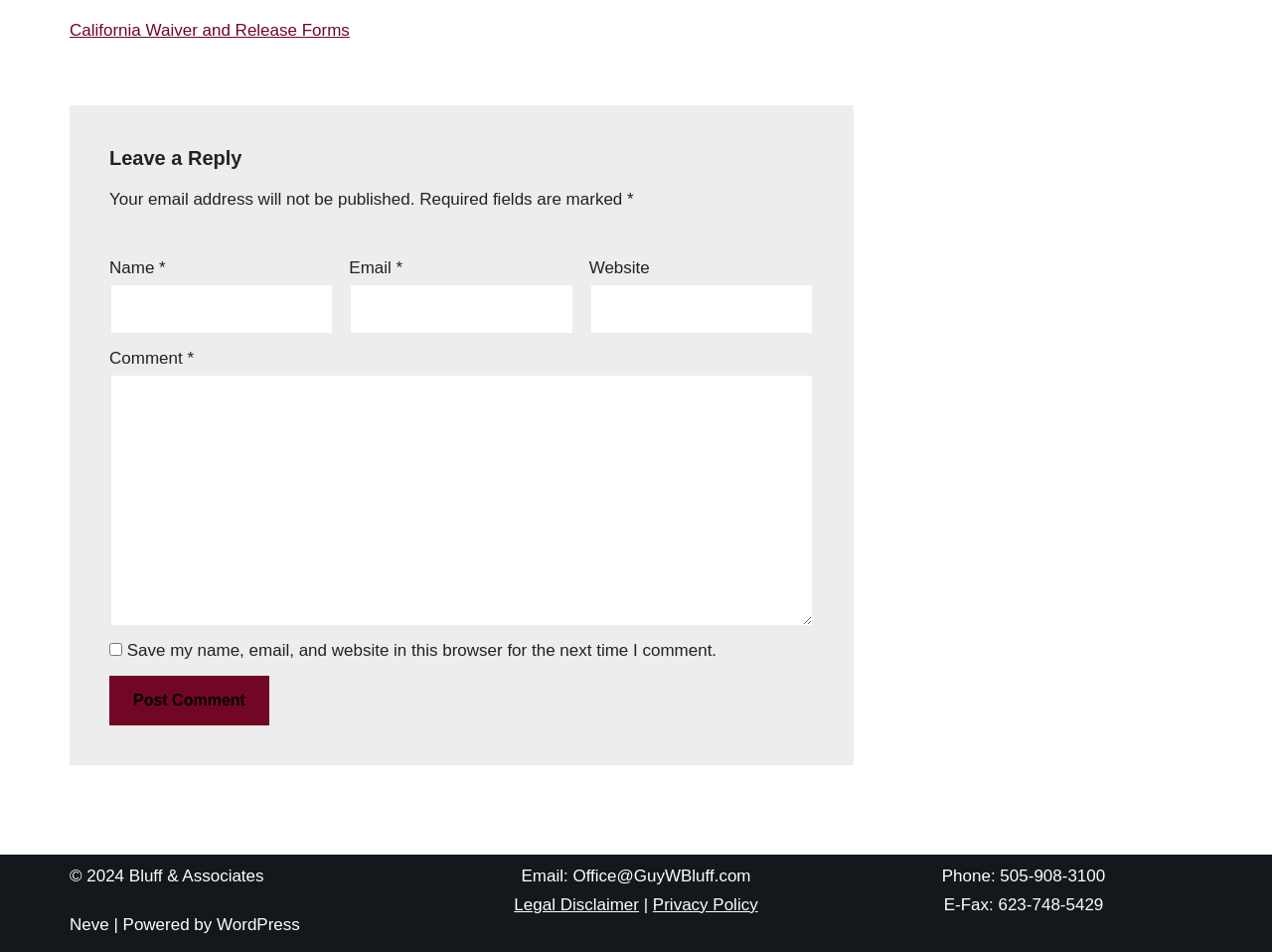Answer the question below with a single word or a brief phrase: 
What is the purpose of the form?

Leave a comment